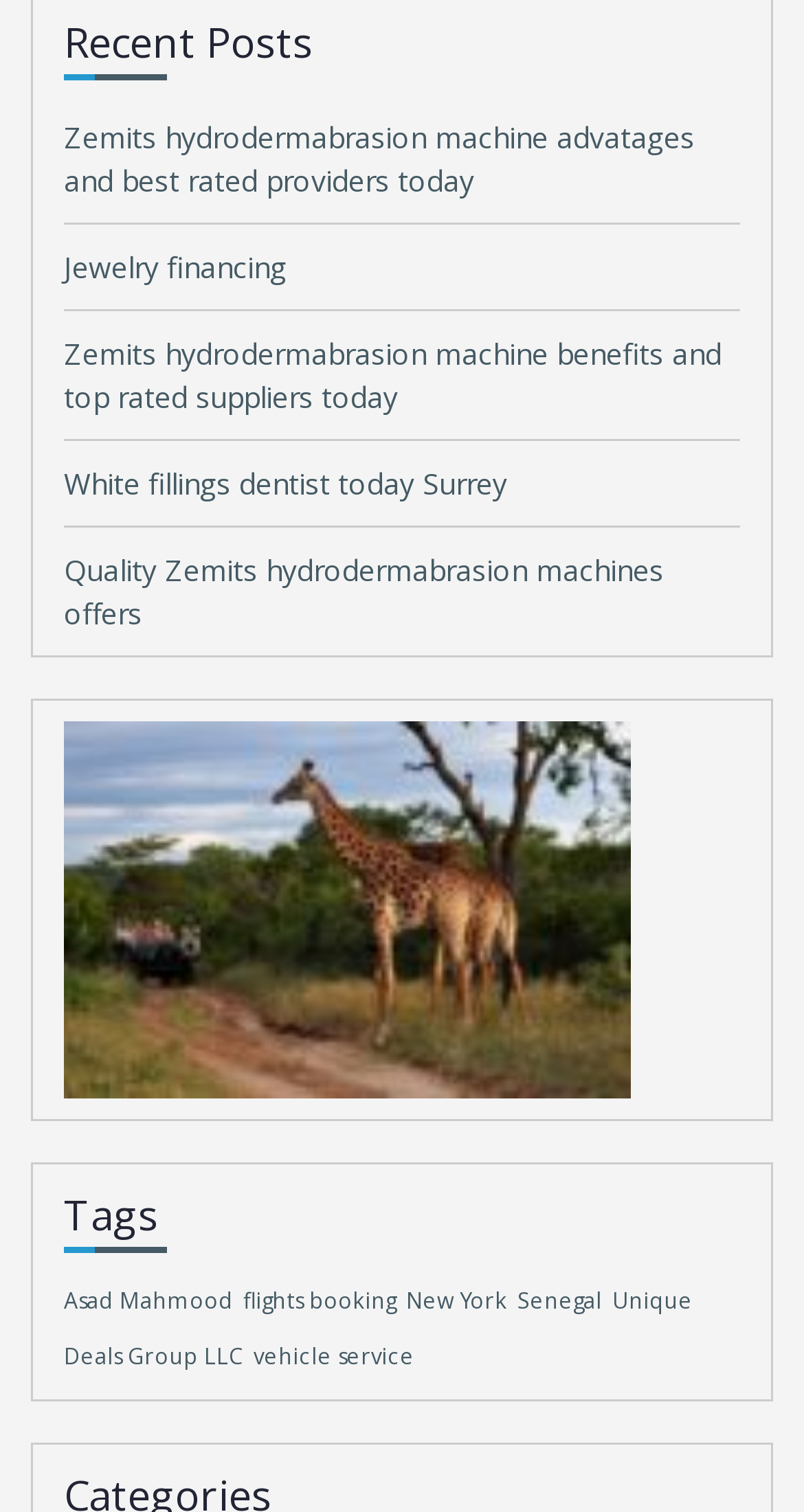Please answer the following question using a single word or phrase: 
What is the location mentioned in the third tag?

New York